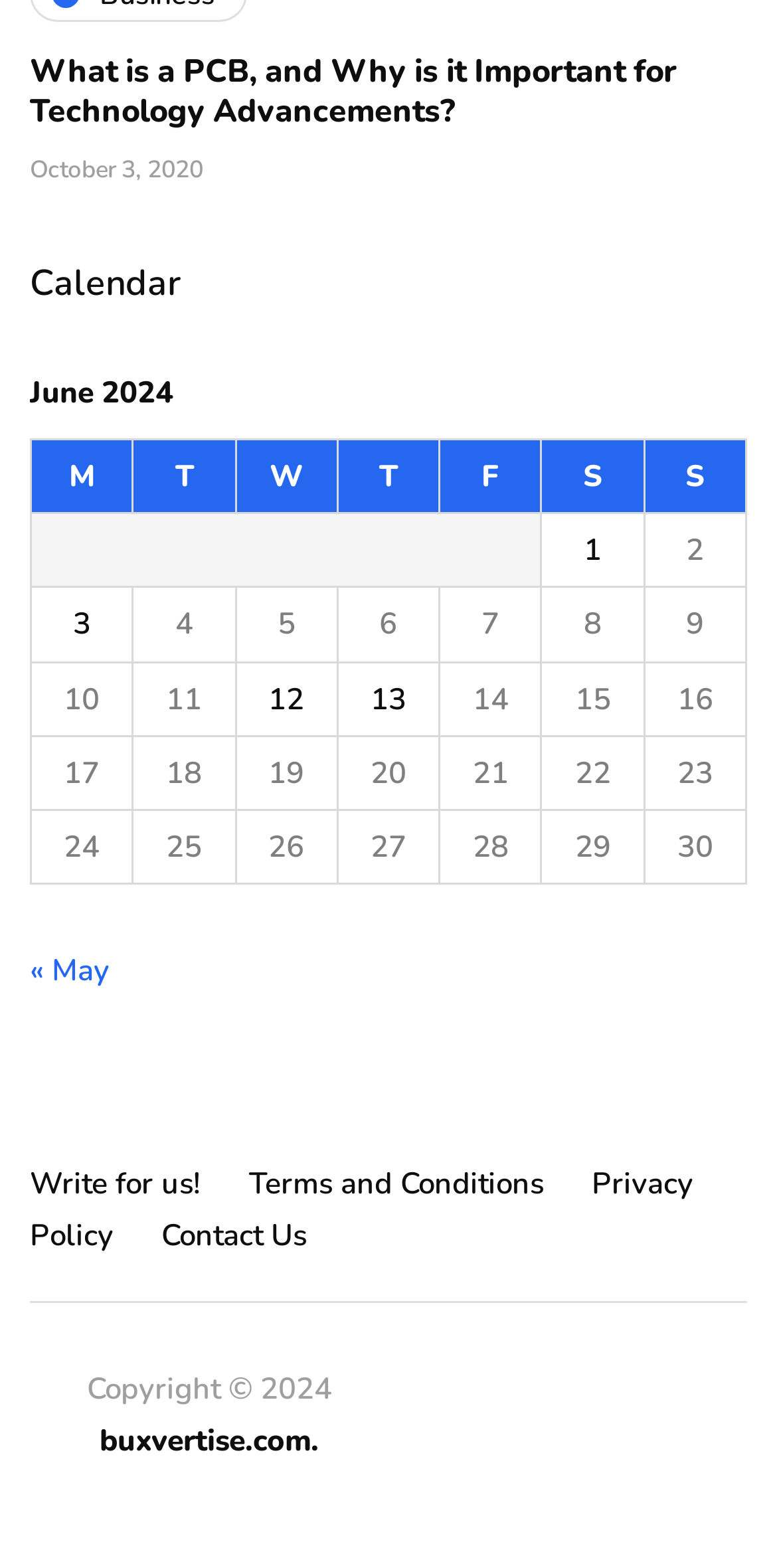Identify the bounding box coordinates of the area you need to click to perform the following instruction: "Follow James on Facebook".

None